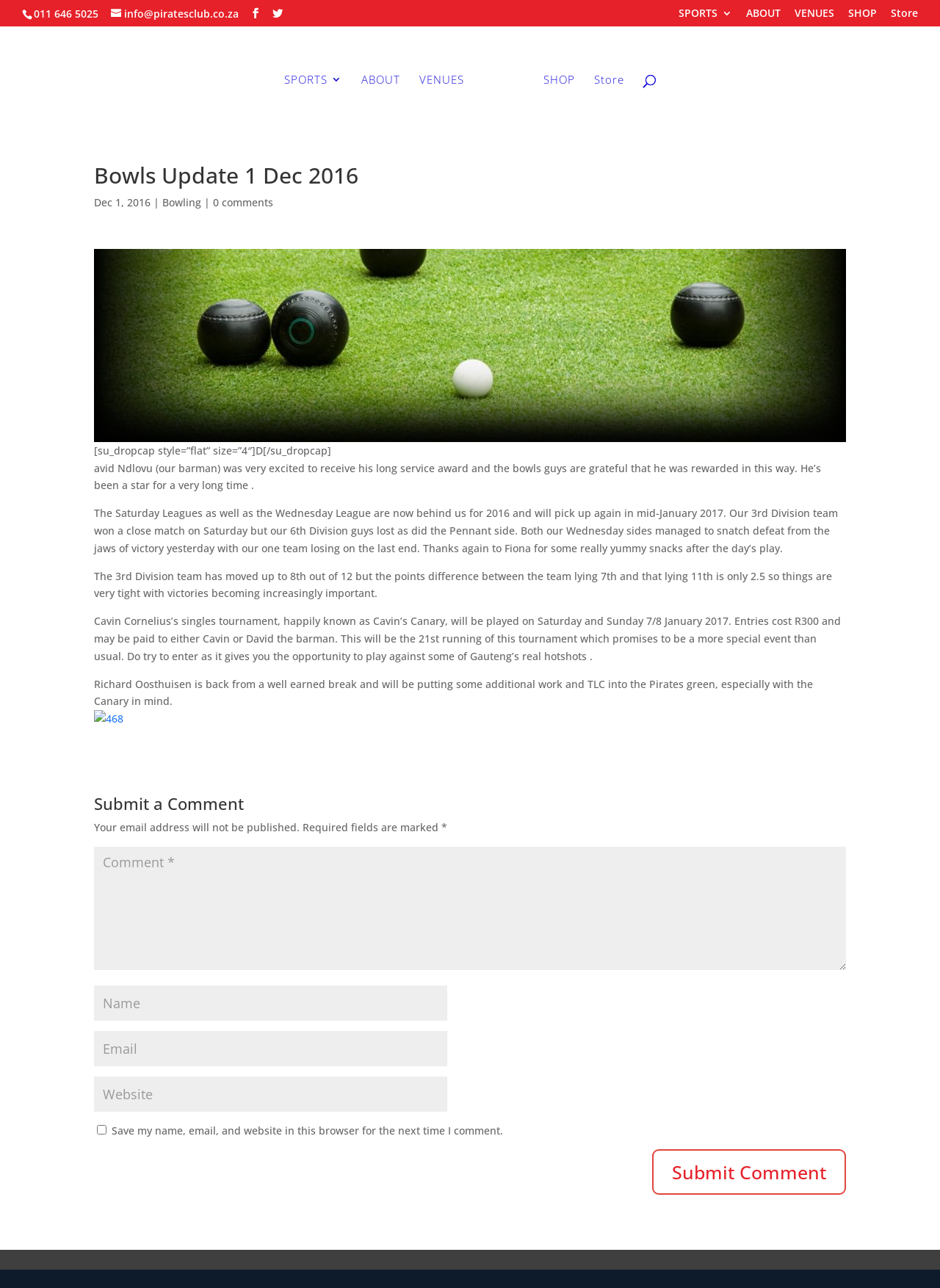Kindly determine the bounding box coordinates for the clickable area to achieve the given instruction: "Search for something".

[0.053, 0.02, 0.953, 0.021]